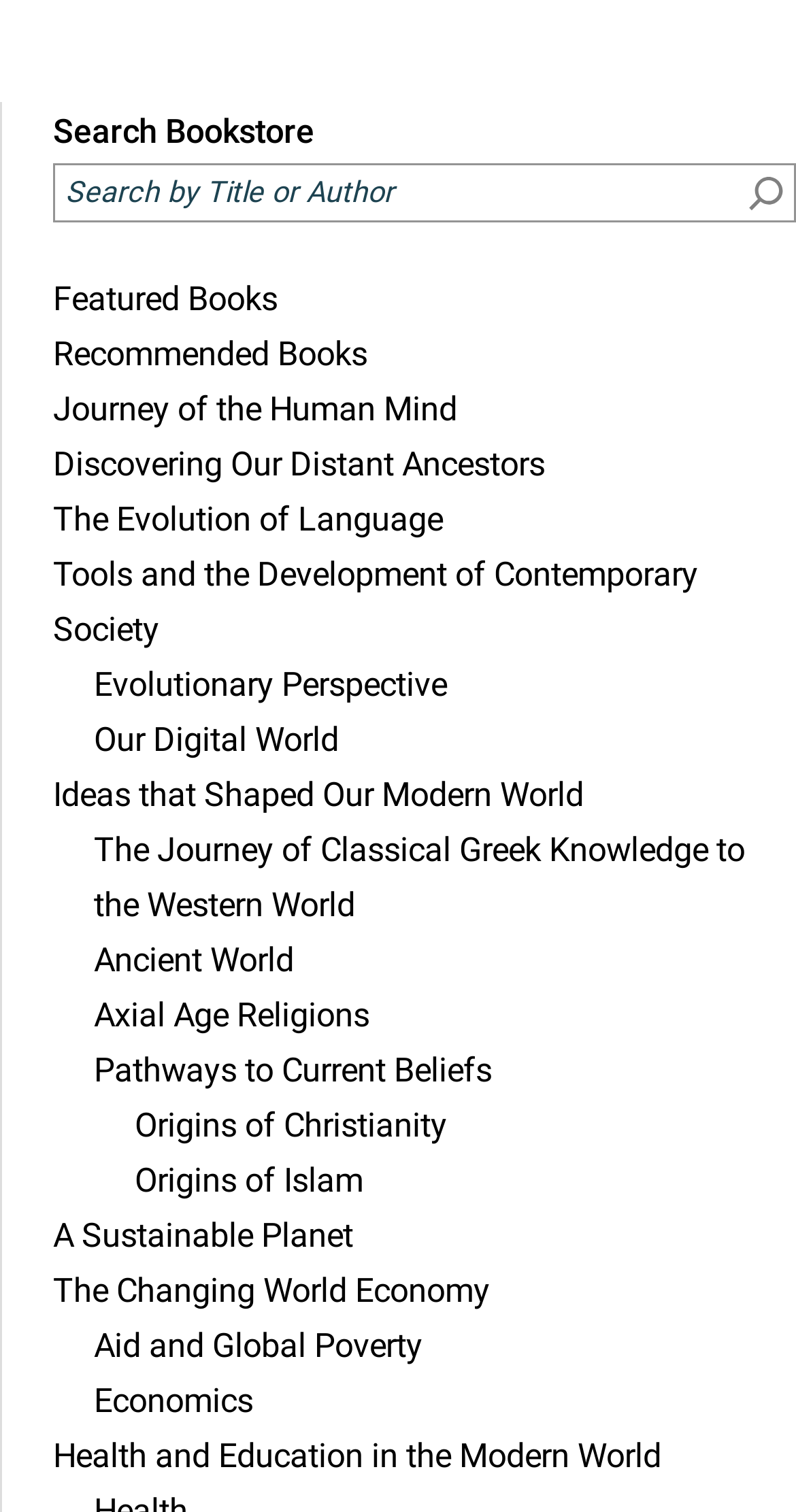What is the text on the search button?
Refer to the screenshot and respond with a concise word or phrase.

S